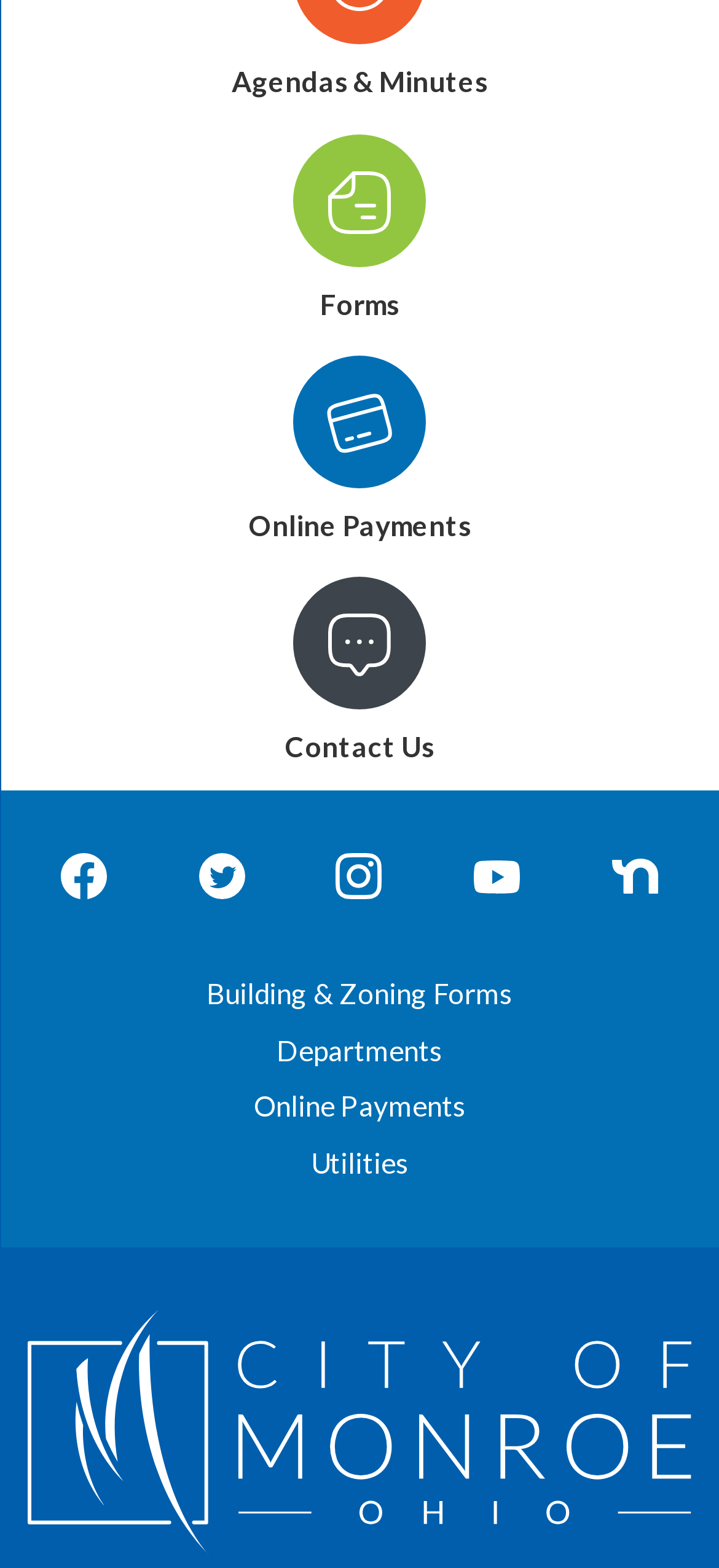What is the logo at the bottom of the page?
Using the details from the image, give an elaborate explanation to answer the question.

I looked at the image at the bottom of the page and found that it is the 'Monroe Ohio Homepage Logo'.